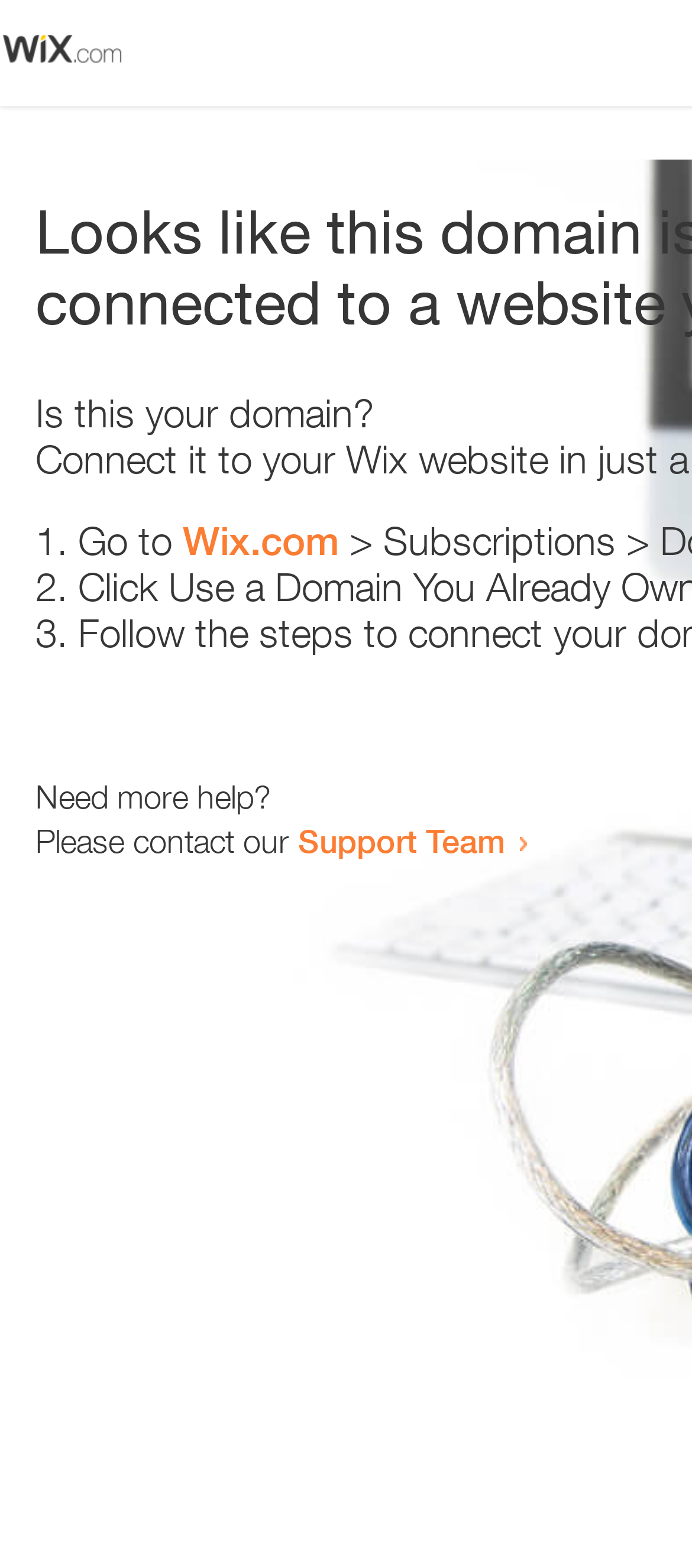Please respond to the question using a single word or phrase:
What is the domain being referred to?

Wix.com